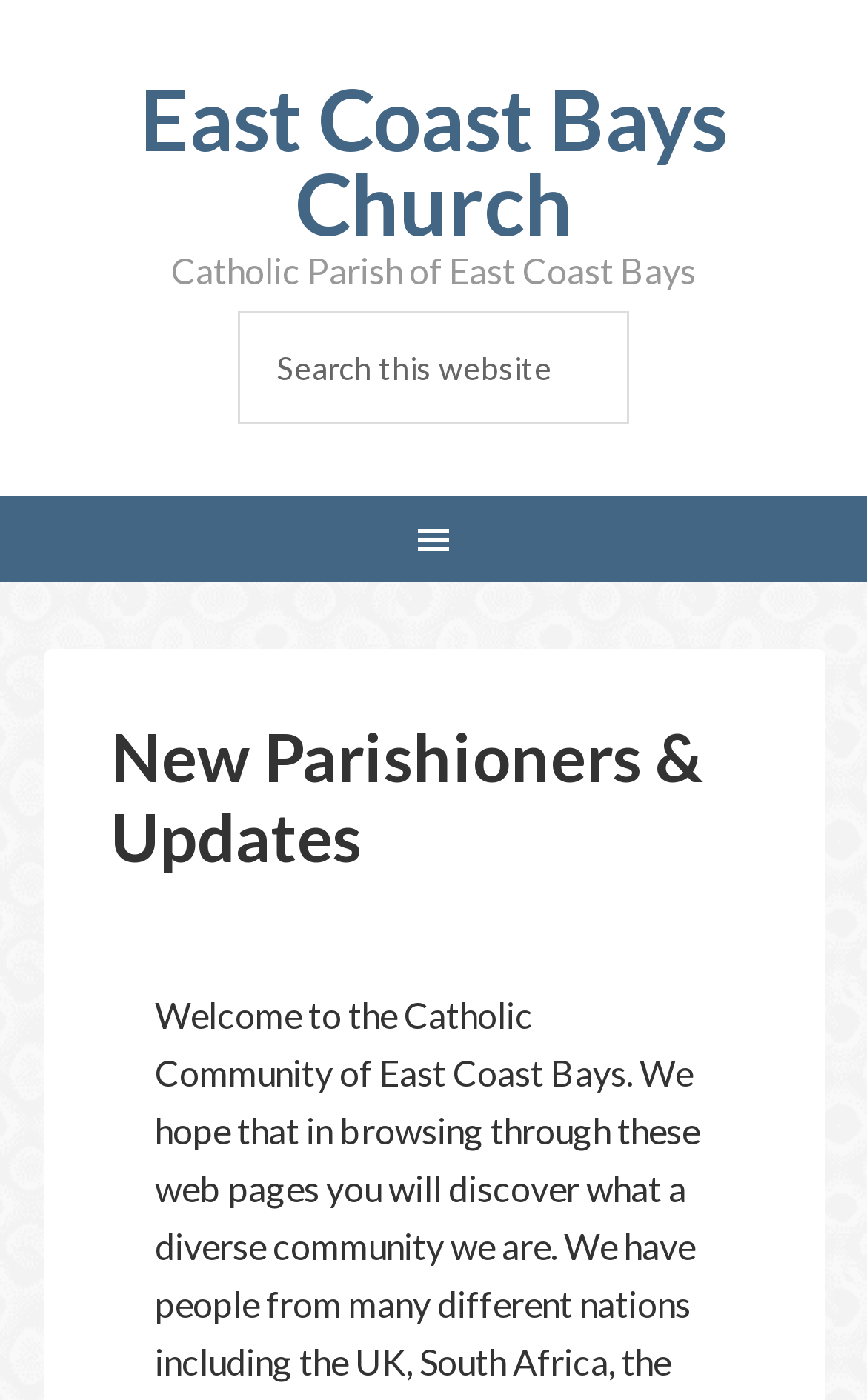Identify the coordinates of the bounding box for the element described below: "name="s" placeholder="Search this website"". Return the coordinates as four float numbers between 0 and 1: [left, top, right, bottom].

[0.275, 0.222, 0.725, 0.303]